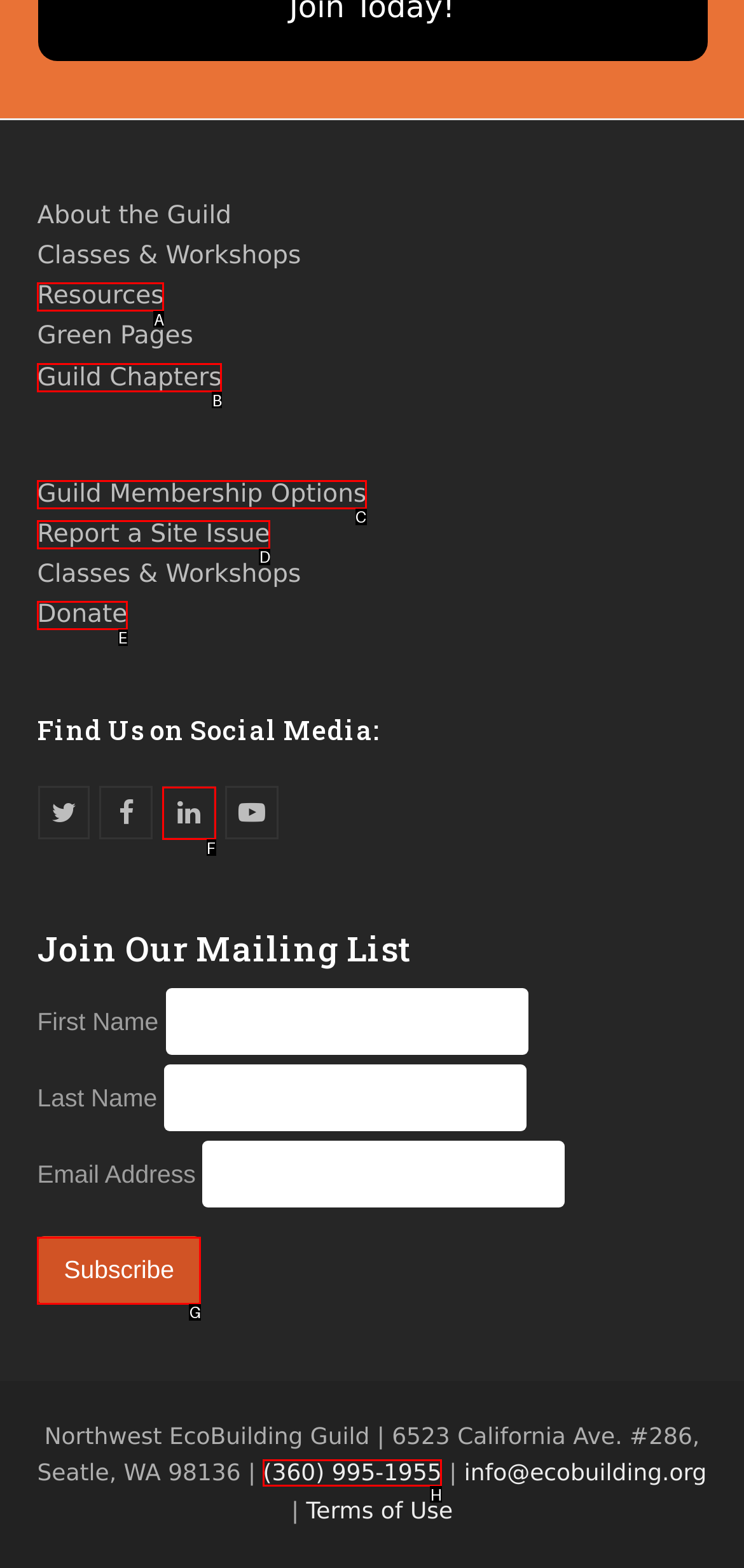Select the letter of the UI element that matches this task: Report a Site Issue
Provide the answer as the letter of the correct choice.

D